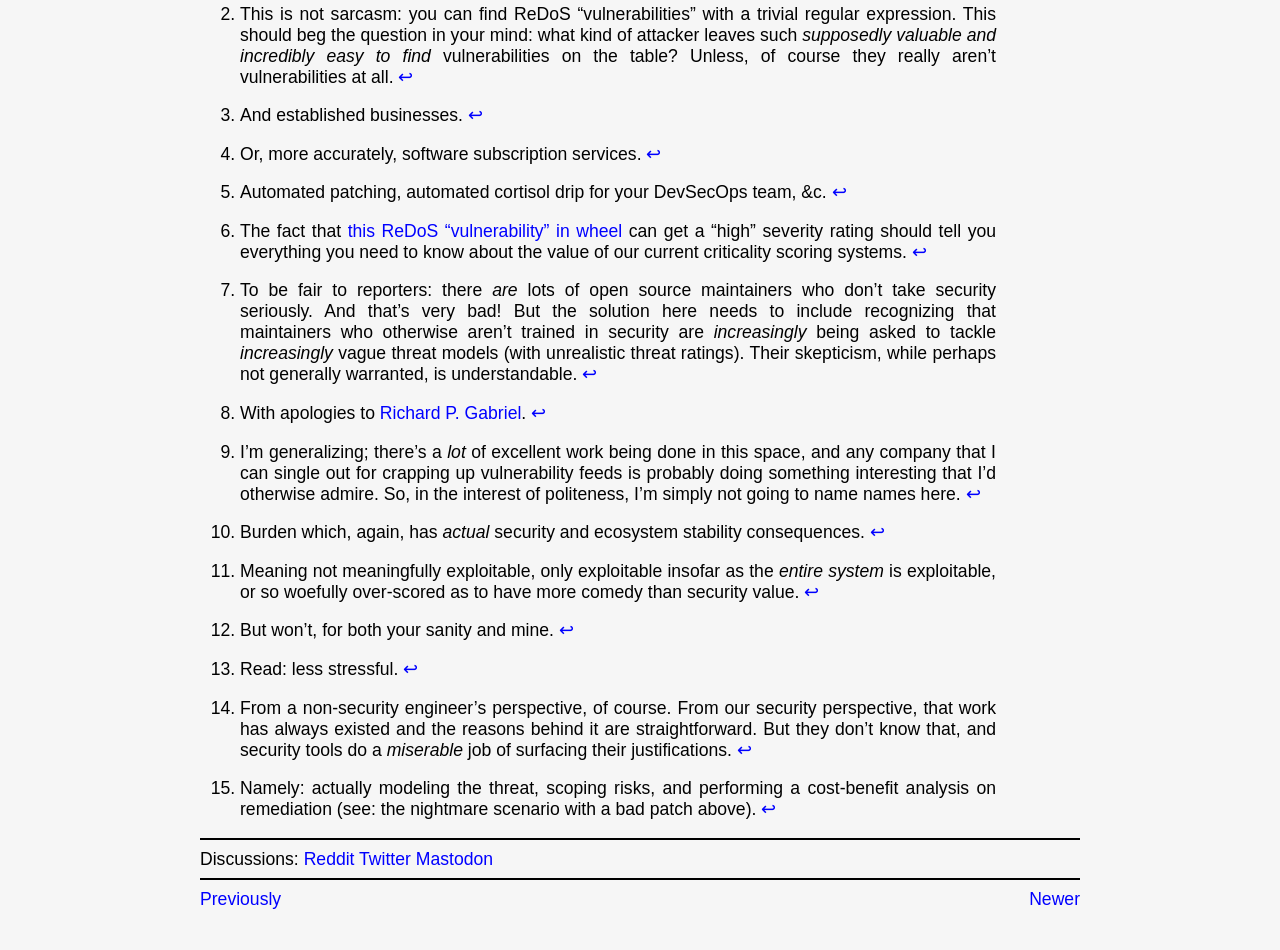Given the description Submit an RFP, predict the bounding box coordinates of the UI element. Ensure the coordinates are in the format (top-left x, top-left y, bottom-right x, bottom-right y) and all values are between 0 and 1.

None